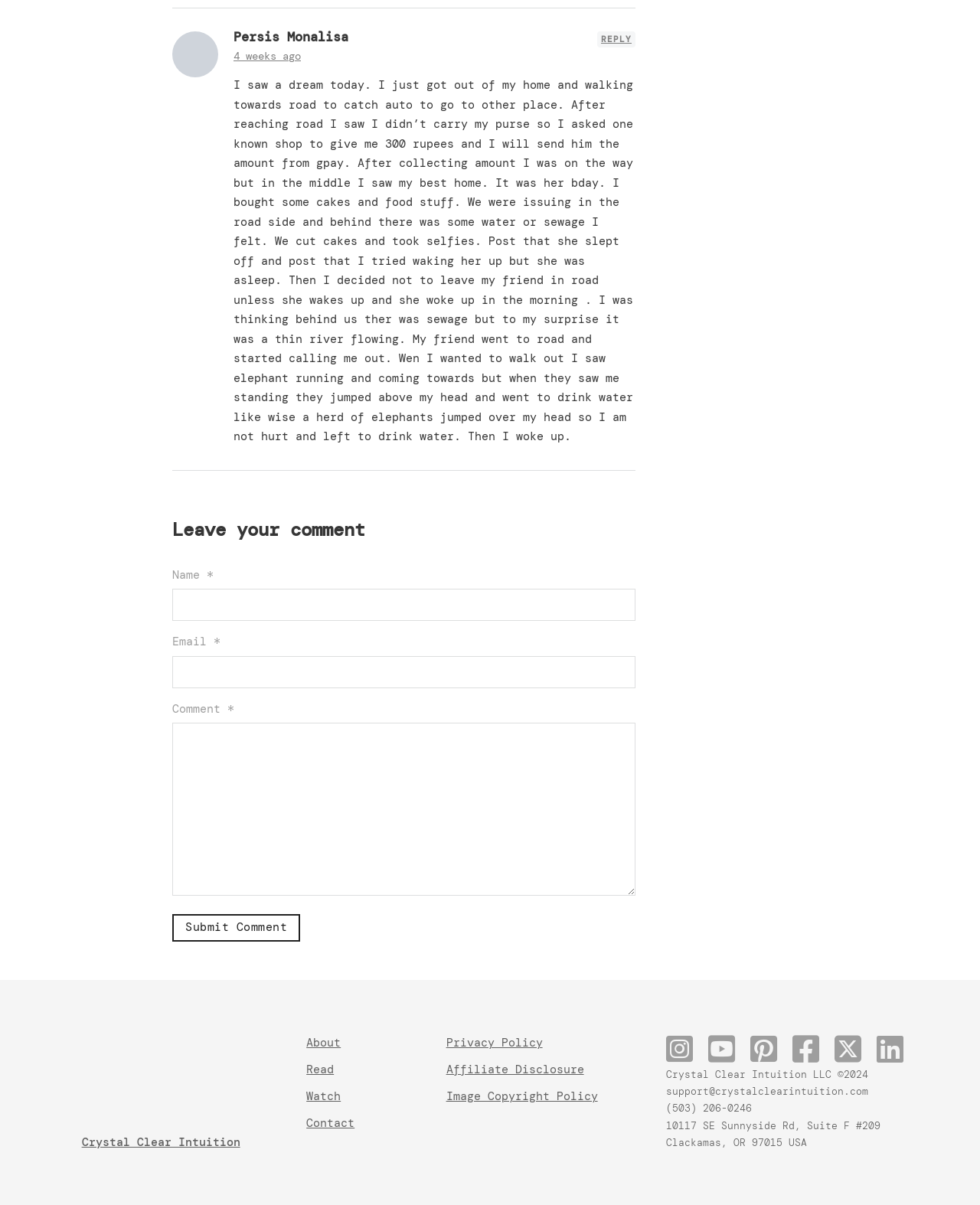Please specify the bounding box coordinates in the format (top-left x, top-left y, bottom-right x, bottom-right y), with values ranging from 0 to 1. Identify the bounding box for the UI component described as follows: Affiliate Disclosure

[0.455, 0.88, 0.61, 0.902]